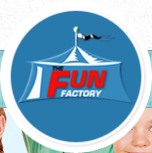Present an elaborate depiction of the scene captured in the image.

The image displays the logo of "The Fun Factory," a vibrant and engaging entertainment company specializing in children's parties and events. The logo features a blue circular background with a white outline, prominently displaying a tent adorned with a flag, symbolizing fun and celebration. The text "FUN FACTORY" is boldly written in red, signifying excitement and enjoyment for kids. This logo represents the brand's commitment to providing a memorable and entertaining experience for children's birthday parties, including character rentals and themed events.